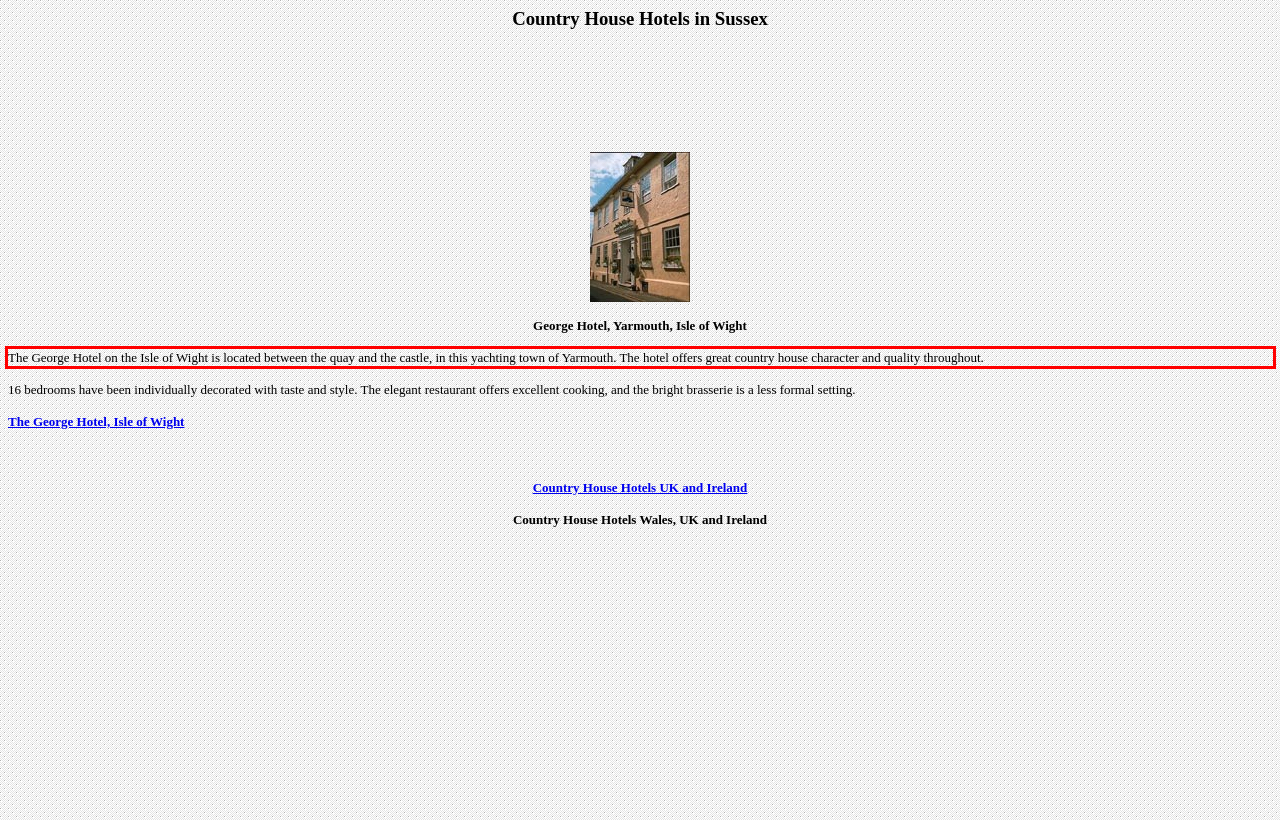Analyze the screenshot of the webpage that features a red bounding box and recognize the text content enclosed within this red bounding box.

The George Hotel on the Isle of Wight is located between the quay and the castle, in this yachting town of Yarmouth. The hotel offers great country house character and quality throughout.